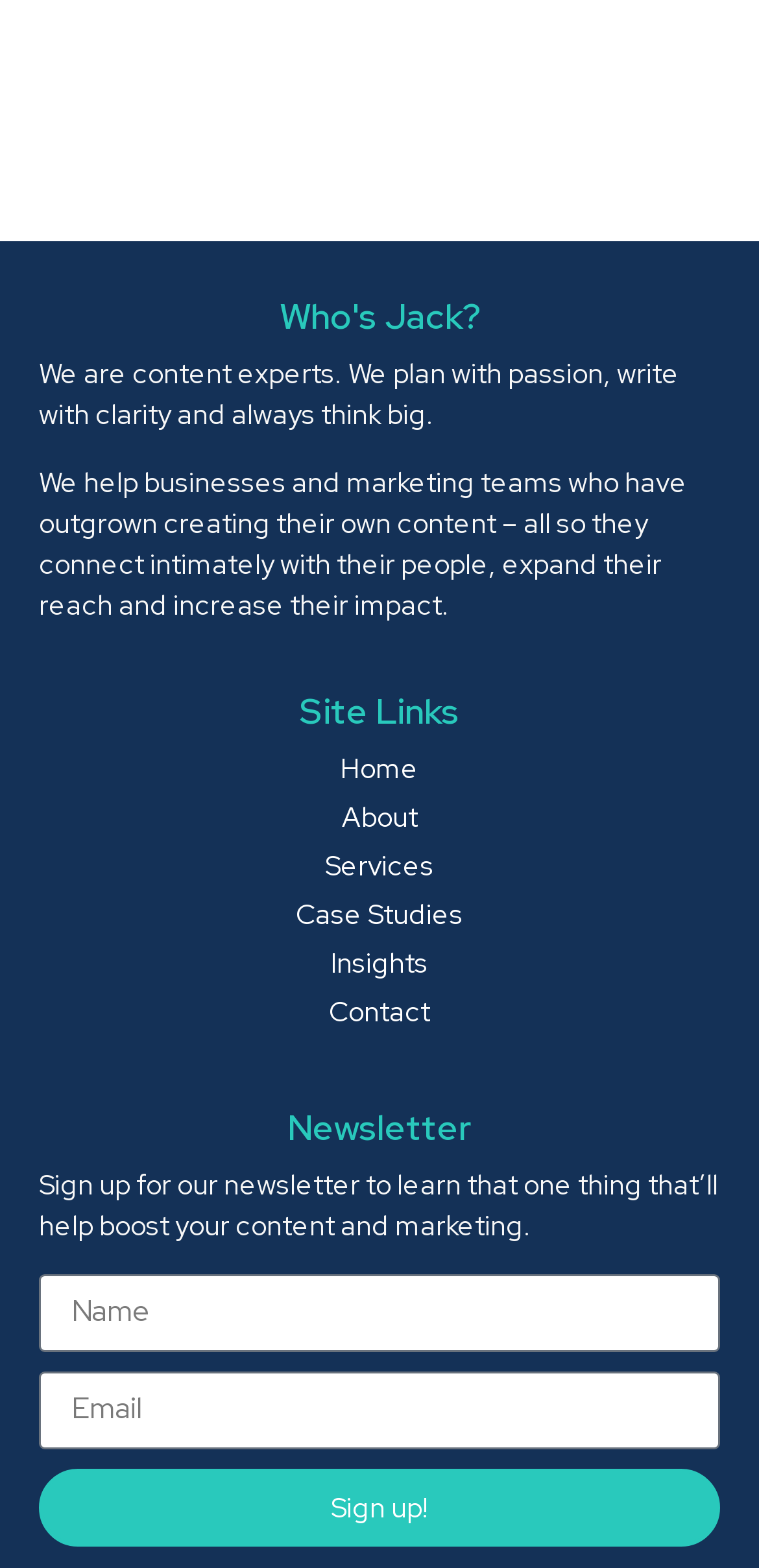Determine the coordinates of the bounding box that should be clicked to complete the instruction: "Click on the 'Home' link". The coordinates should be represented by four float numbers between 0 and 1: [left, top, right, bottom].

[0.051, 0.477, 0.949, 0.503]